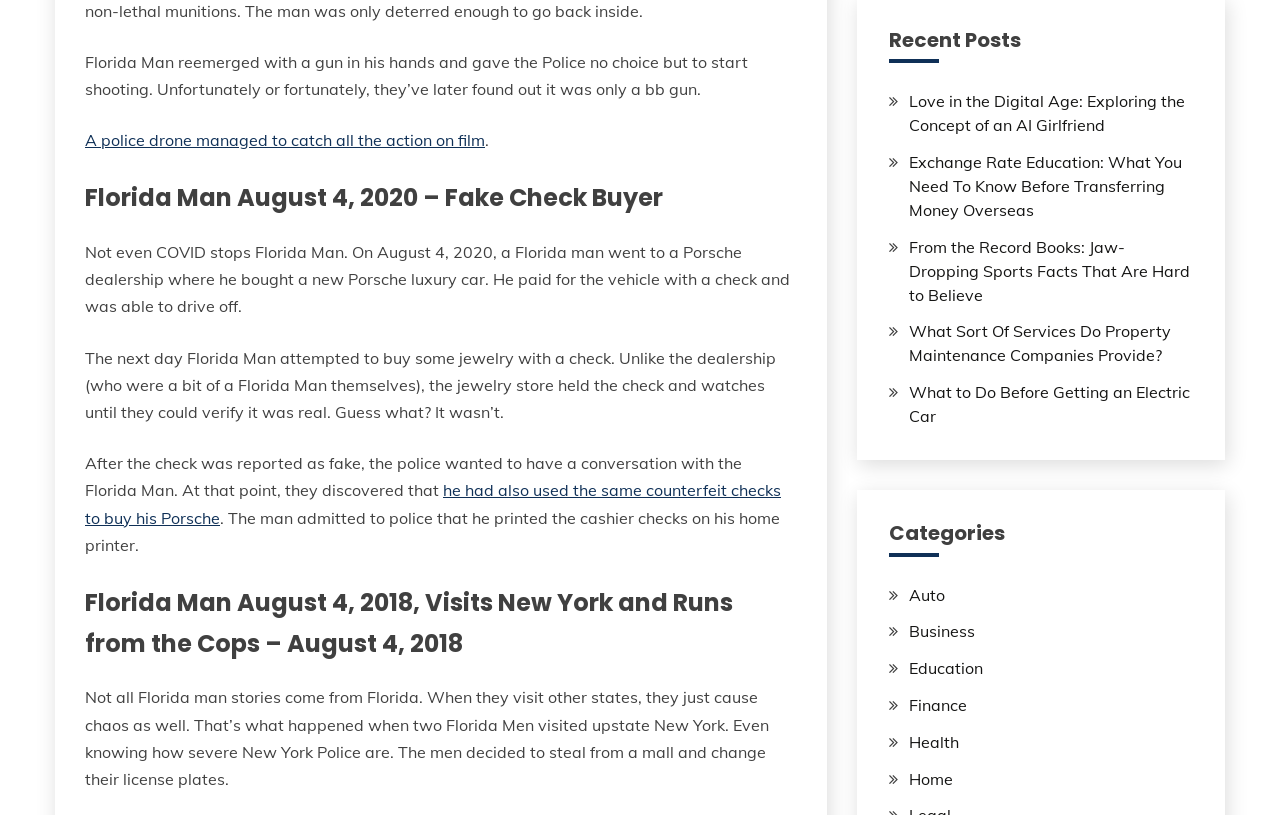Please specify the bounding box coordinates of the area that should be clicked to accomplish the following instruction: "Browse the auto category". The coordinates should consist of four float numbers between 0 and 1, i.e., [left, top, right, bottom].

[0.71, 0.717, 0.738, 0.742]